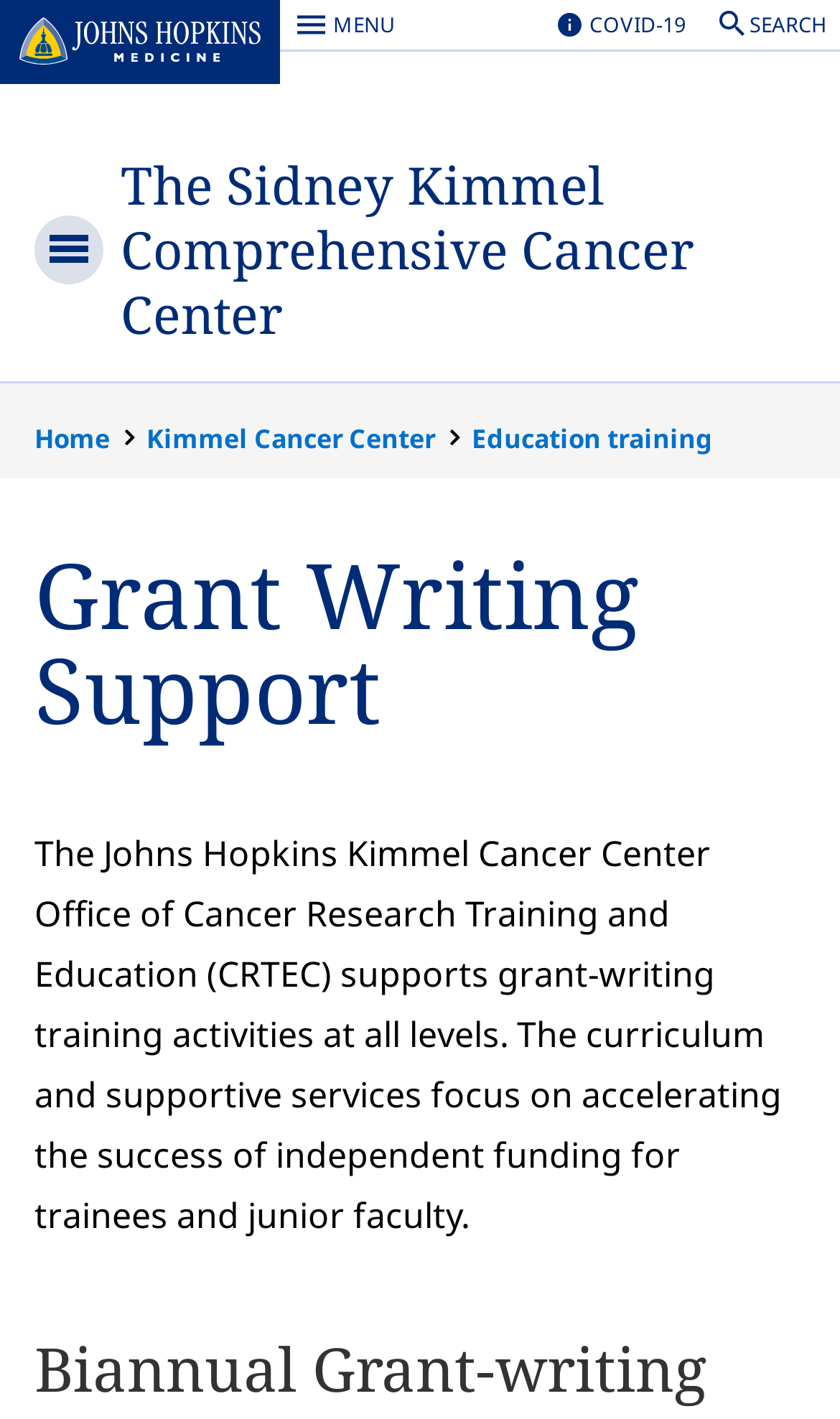Identify the bounding box for the described UI element: "Johns Hopkins Medicine Menu".

[0.333, 0.0, 0.486, 0.035]